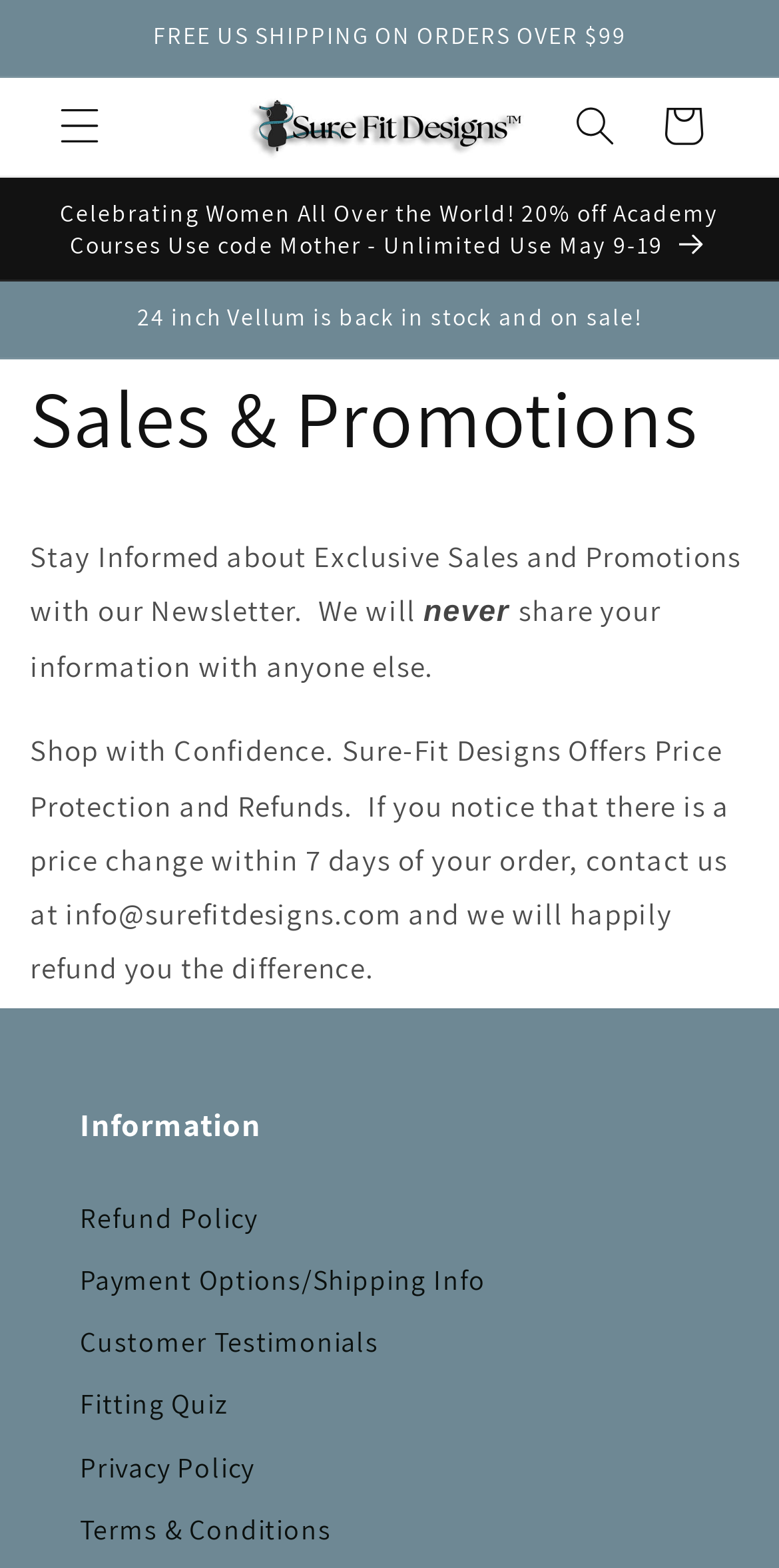Identify the bounding box coordinates for the region of the element that should be clicked to carry out the instruction: "Click the 'Menu' button". The bounding box coordinates should be four float numbers between 0 and 1, i.e., [left, top, right, bottom].

[0.046, 0.053, 0.159, 0.109]